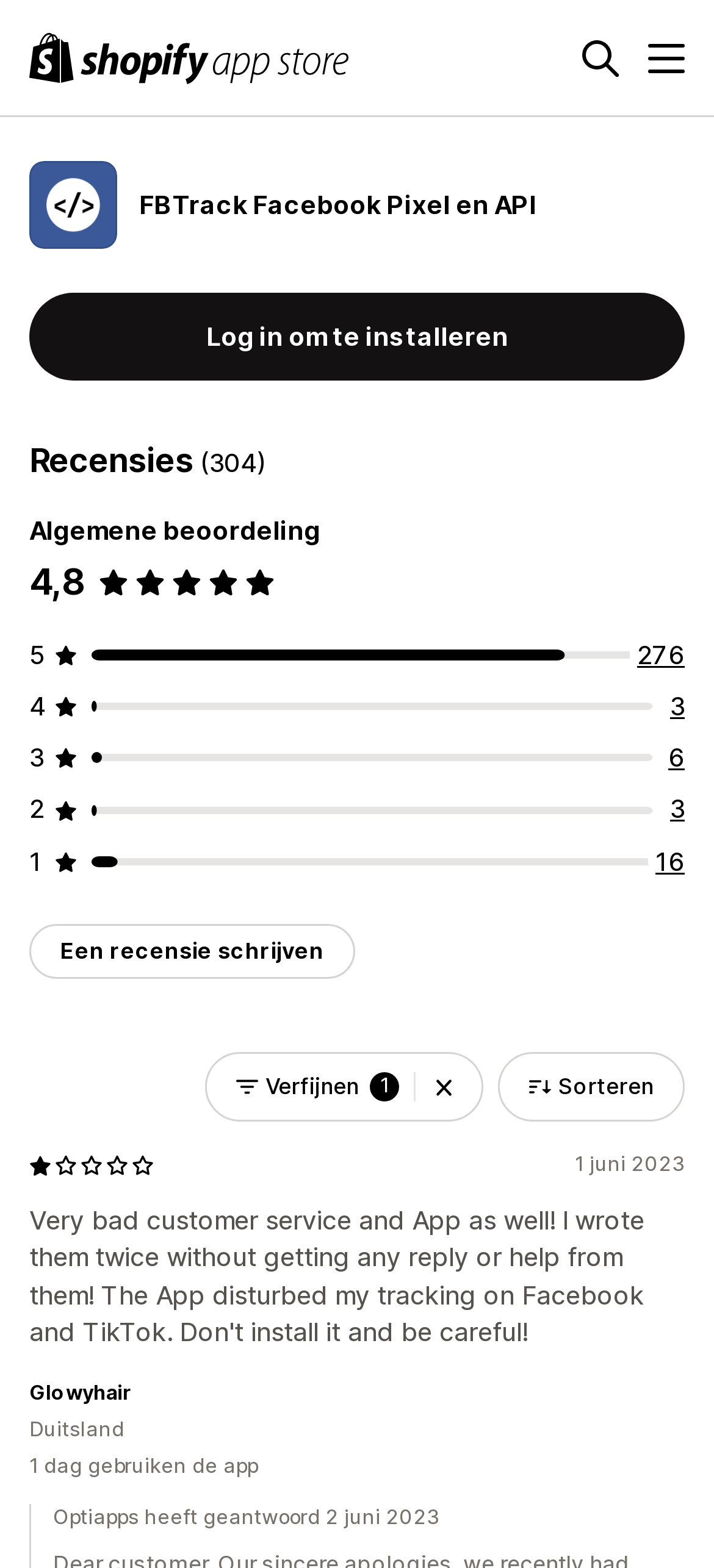What is the name of the app?
Respond with a short answer, either a single word or a phrase, based on the image.

FBTrack Facebook Pixel en API